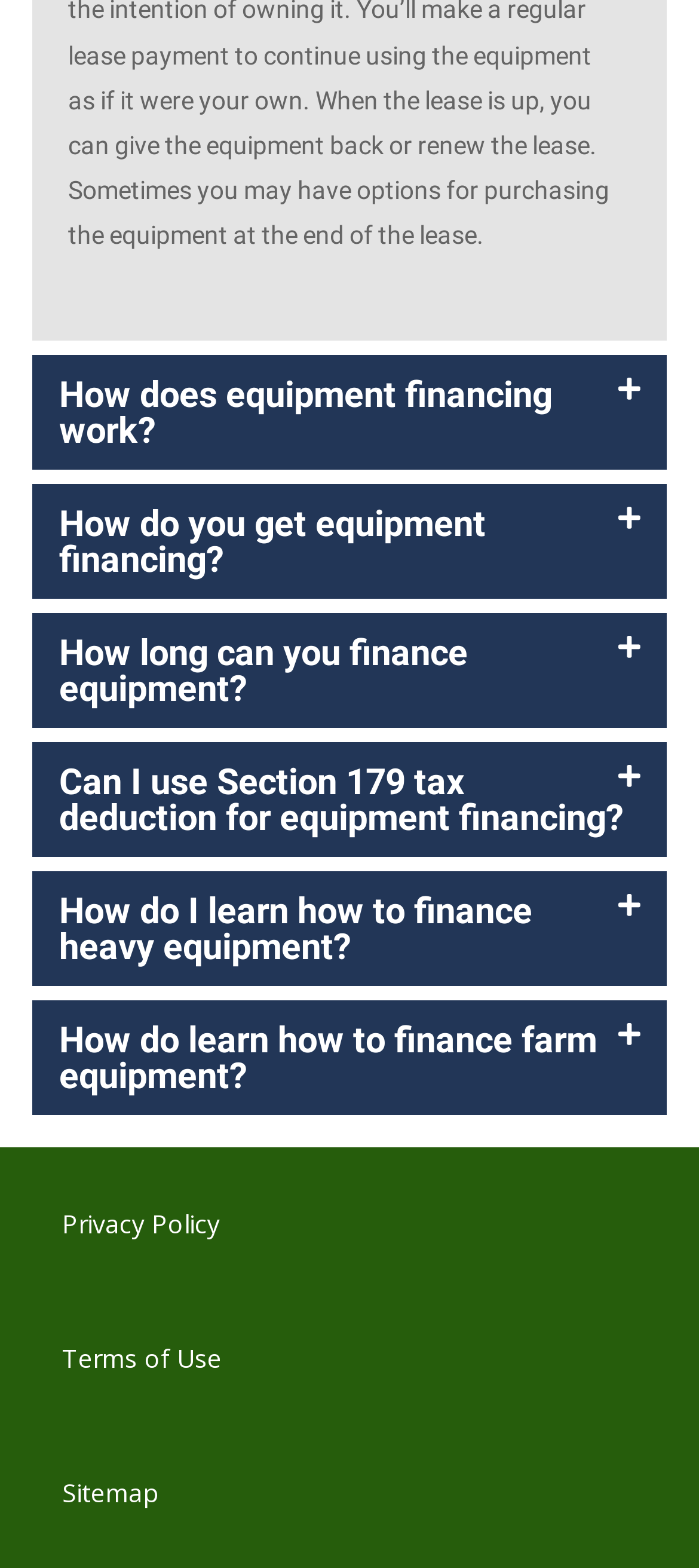Locate the bounding box coordinates of the clickable part needed for the task: "Read 'Privacy Policy'".

[0.088, 0.769, 0.314, 0.791]